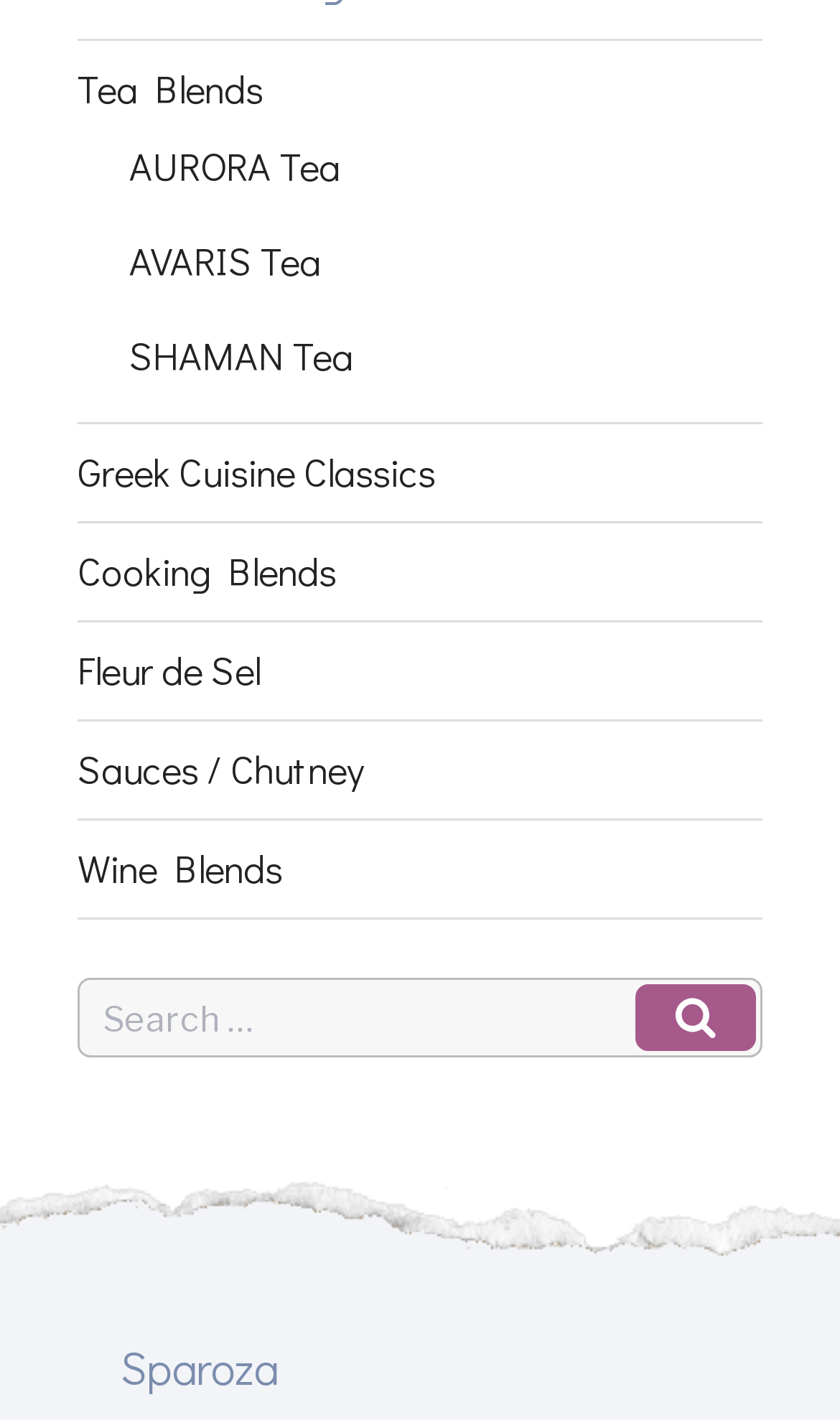Pinpoint the bounding box coordinates of the area that should be clicked to complete the following instruction: "Explore AURORA Tea". The coordinates must be given as four float numbers between 0 and 1, i.e., [left, top, right, bottom].

[0.154, 0.099, 0.405, 0.136]